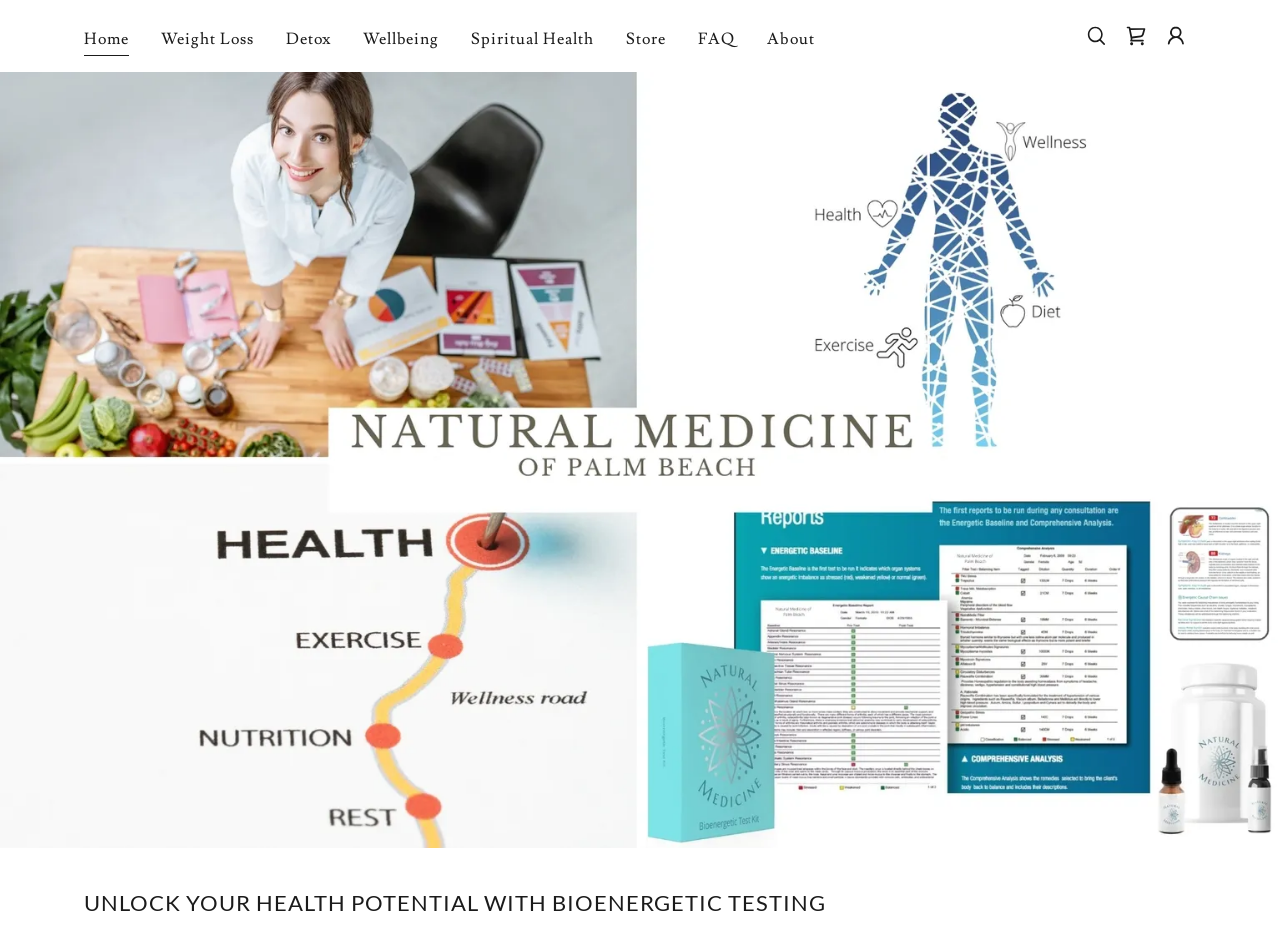What is the main title displayed on this webpage?

UNLOCK YOUR HEALTH POTENTIAL WITH BIOENERGETIC TESTING